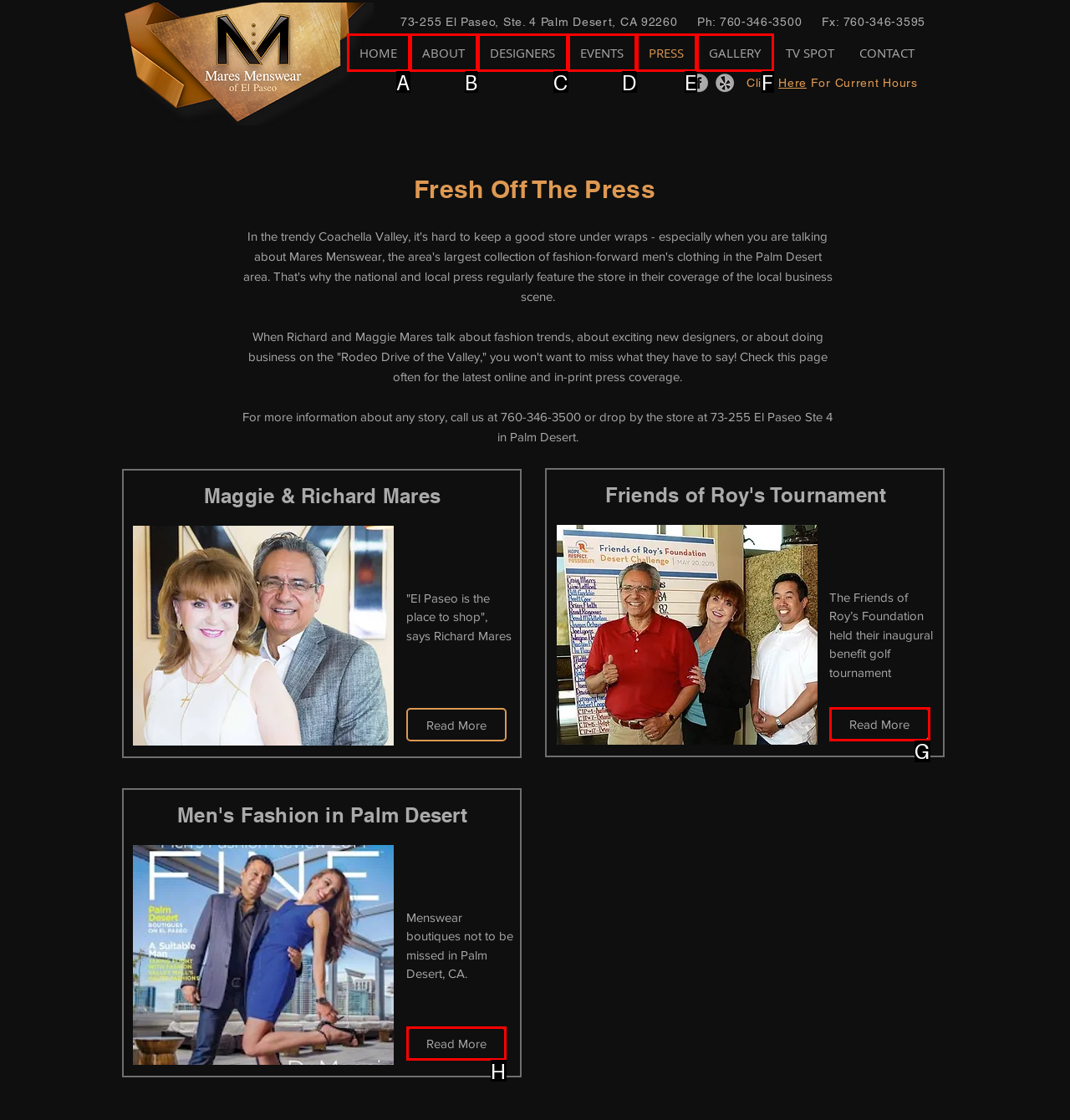Based on the task: Click Read More, which UI element should be clicked? Answer with the letter that corresponds to the correct option from the choices given.

H